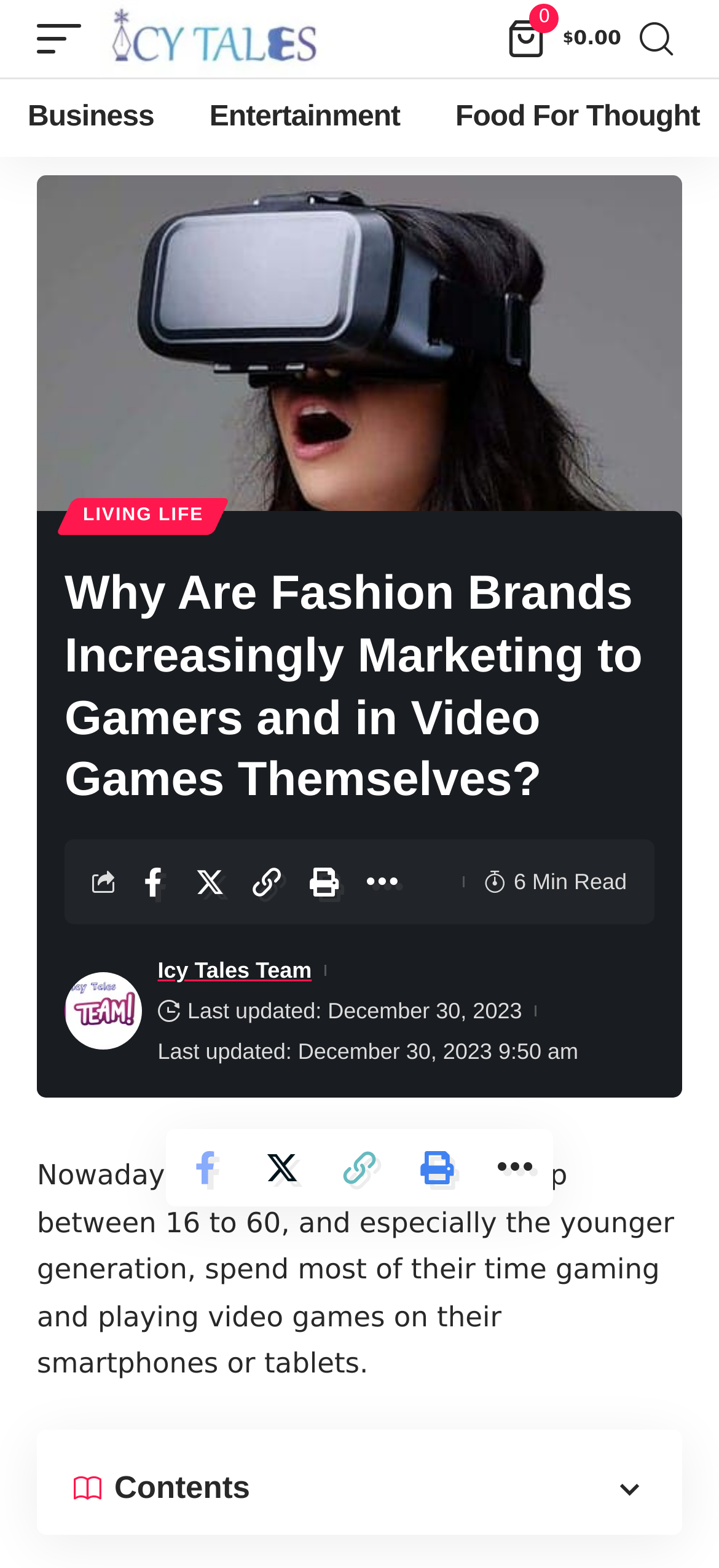Please identify the coordinates of the bounding box that should be clicked to fulfill this instruction: "Search for something".

[0.877, 0.007, 0.949, 0.043]